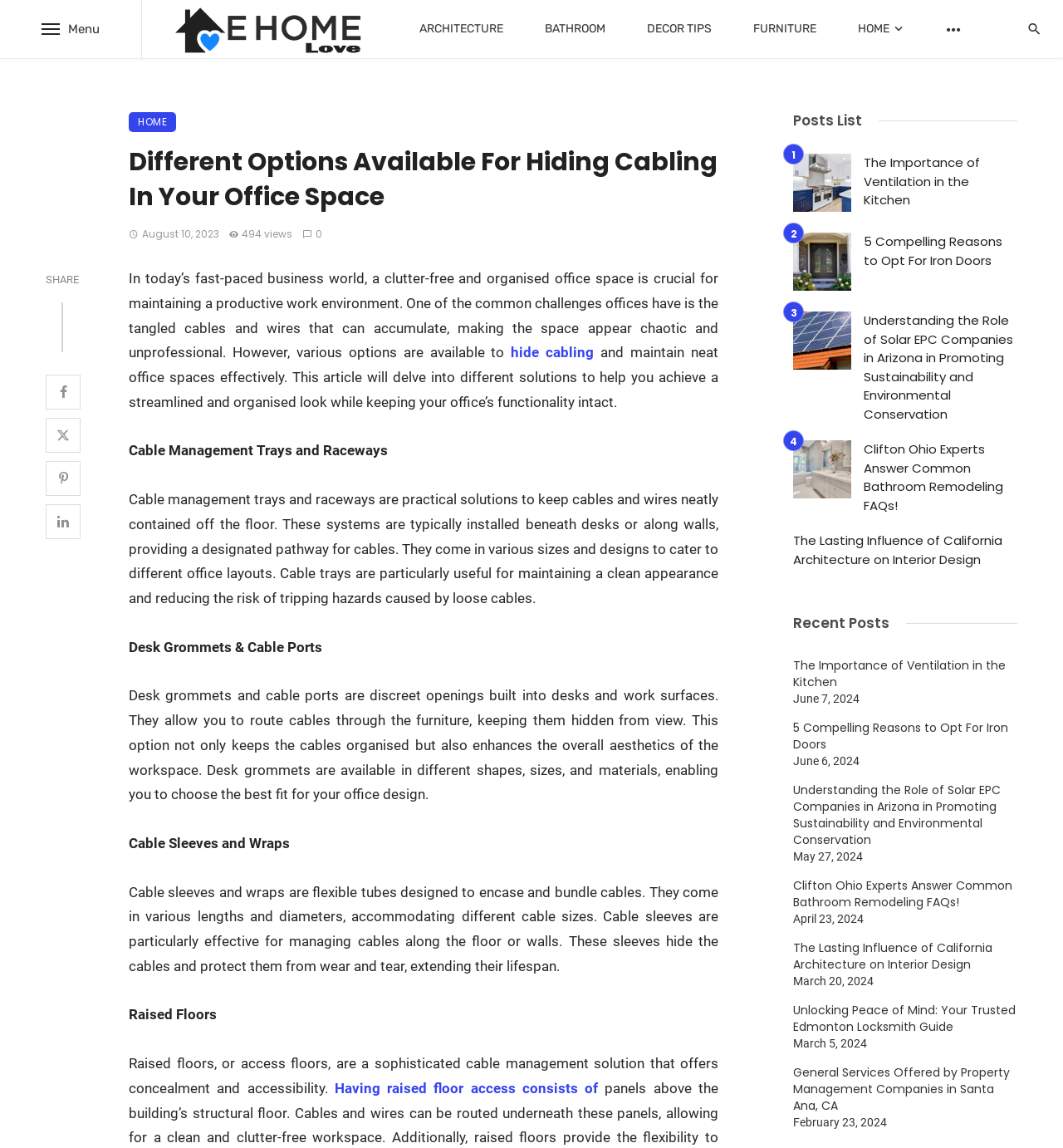Give a complete and precise description of the webpage's appearance.

The webpage is about eHome Love, a real estate and home decor blog. At the top, there is a menu link and a logo image on the left, followed by a series of links to different categories, including ARCHITECTURE, BATHROOM, DECOR TIPS, FURNITURE, and HOME. On the right side, there is a button with an icon.

Below the top navigation, there is a header section with a heading that reads "Different Options Available For Hiding Cabling In Your Office Space". This is followed by a time stamp indicating when the article was published, the number of views, and a link to share the article.

The main content of the webpage is an article that discusses various options for hiding cabling in office spaces. The article is divided into sections, each discussing a different method, including cable management trays and raceways, desk grommets and cable ports, cable sleeves and wraps, and raised floors. Each section has a heading and a brief description of the method.

On the right side of the webpage, there is a section titled "Posts List" that lists several recent articles with links to each article. Each article has a heading and a publication date.

At the bottom of the webpage, there is a section titled "Recent Posts" that lists several recent articles with links to each article, along with their publication dates.